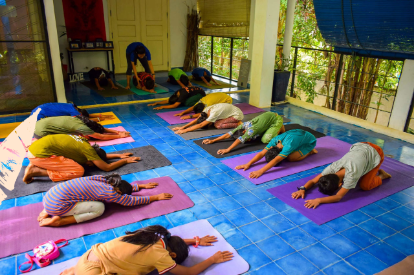What is the group of individuals engaged in?
Provide an in-depth and detailed explanation in response to the question.

The caption describes the scene as a 'yoga session' where the participants are practicing a forward bend posture on their mats, focusing on their breath and stretching toward mindfulness.